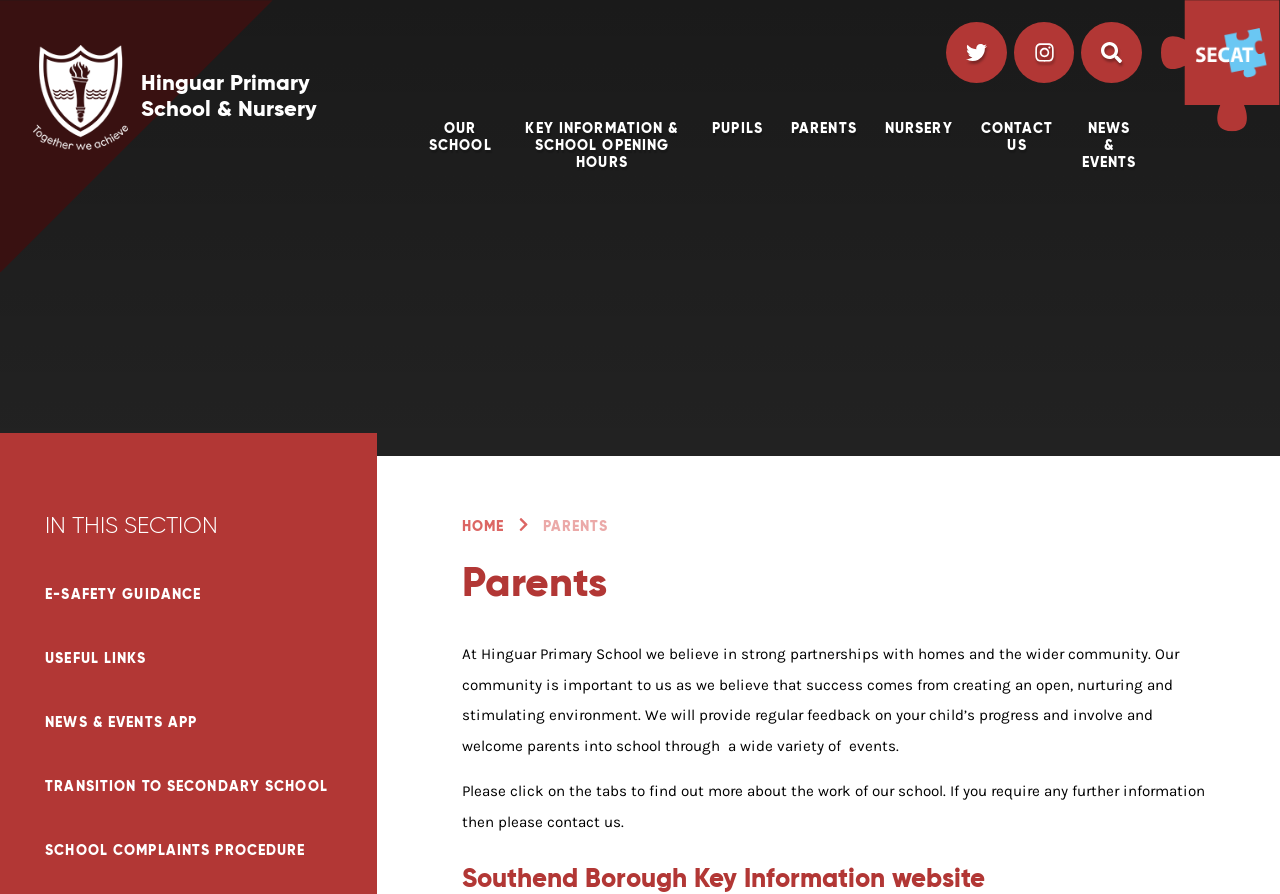Write an elaborate caption that captures the essence of the webpage.

The webpage is about Hinguar Primary School & Nursery, specifically the parents' section. At the top, there is a "Skip to content" link, followed by the school's logo and name. Below the logo, there are several links to different sections of the website, including "OUR SCHOOL", "KEY INFORMATION & SCHOOL OPENING HOURS", "PUPILS", "PARENTS", "NURSERY", "CONTACT US", and "NEWS & EVENTS".

On the right side of the page, there are three social media links, each represented by an image. Below these links, there is a "SECAT" link with an accompanying image.

On the left side of the page, there is a search bar with a "Search" textbox and a button with an image. Below the search bar, there is a section with a heading "Parents" and a paragraph of text describing the school's approach to partnerships with homes and the wider community. The text explains that the school provides regular feedback on children's progress and involves parents in school events.

Below this section, there is another section with a heading "Southend Borough Key Information website" and several links to different resources, including "E-SAFETY GUIDANCE", "USEFUL LINKS", "NEWS & EVENTS APP", "TRANSITION TO SECONDARY SCHOOL", and "SCHOOL COMPLAINTS PROCEDURE".